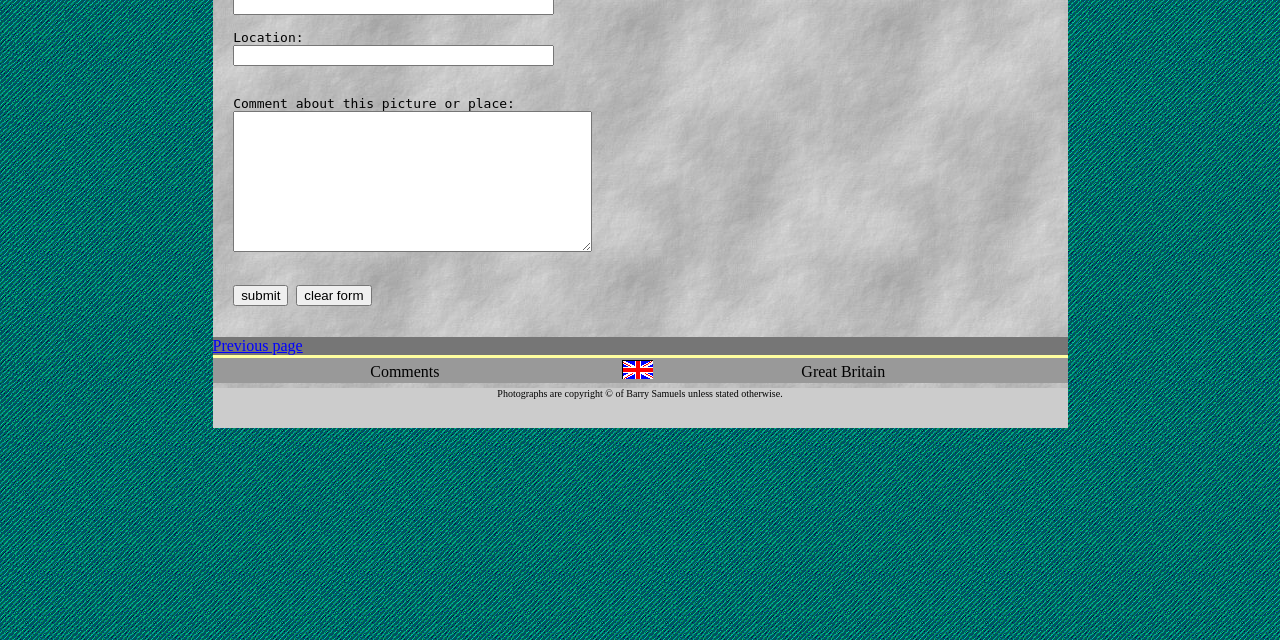Given the webpage screenshot, identify the bounding box of the UI element that matches this description: "Eric W. Wenzel, Retired".

None